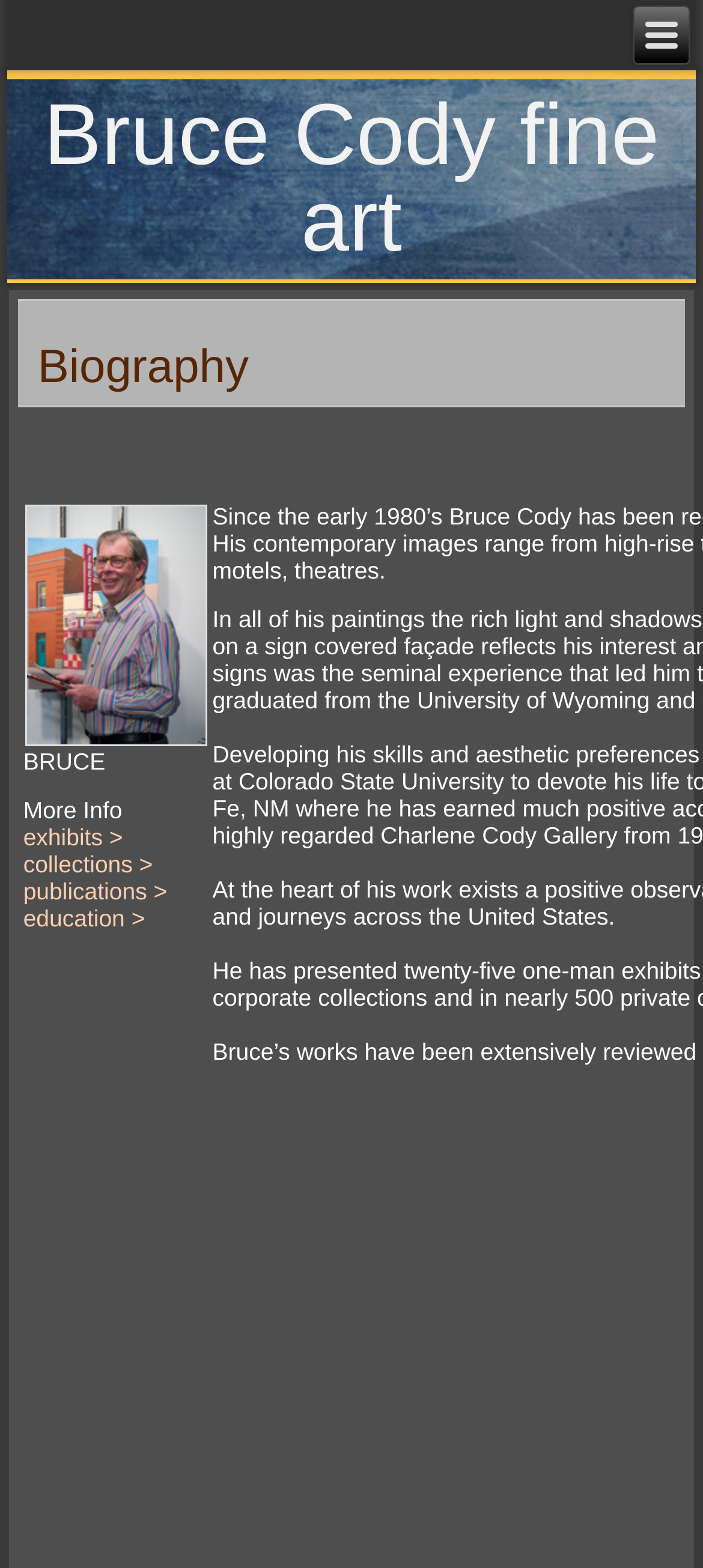Construct a comprehensive caption that outlines the webpage's structure and content.

The webpage is about Bruce Cody's fine art biography. At the top right corner, there is a link with no text. The main heading "Bruce Cody fine art" is located near the top of the page, spanning almost the entire width. Below this heading, there is a subheading "Biography" that is also centered. 

Following the subheading, there is a small non-descriptive text element, and then an image of Bruce Cody, which takes up a significant portion of the page. To the right of the image, there are four links arranged vertically, labeled "exhibits >", "collections >", "publications >", and "education >", respectively. These links are stacked on top of each other, with the "exhibits" link at the top and the "education" link at the bottom.